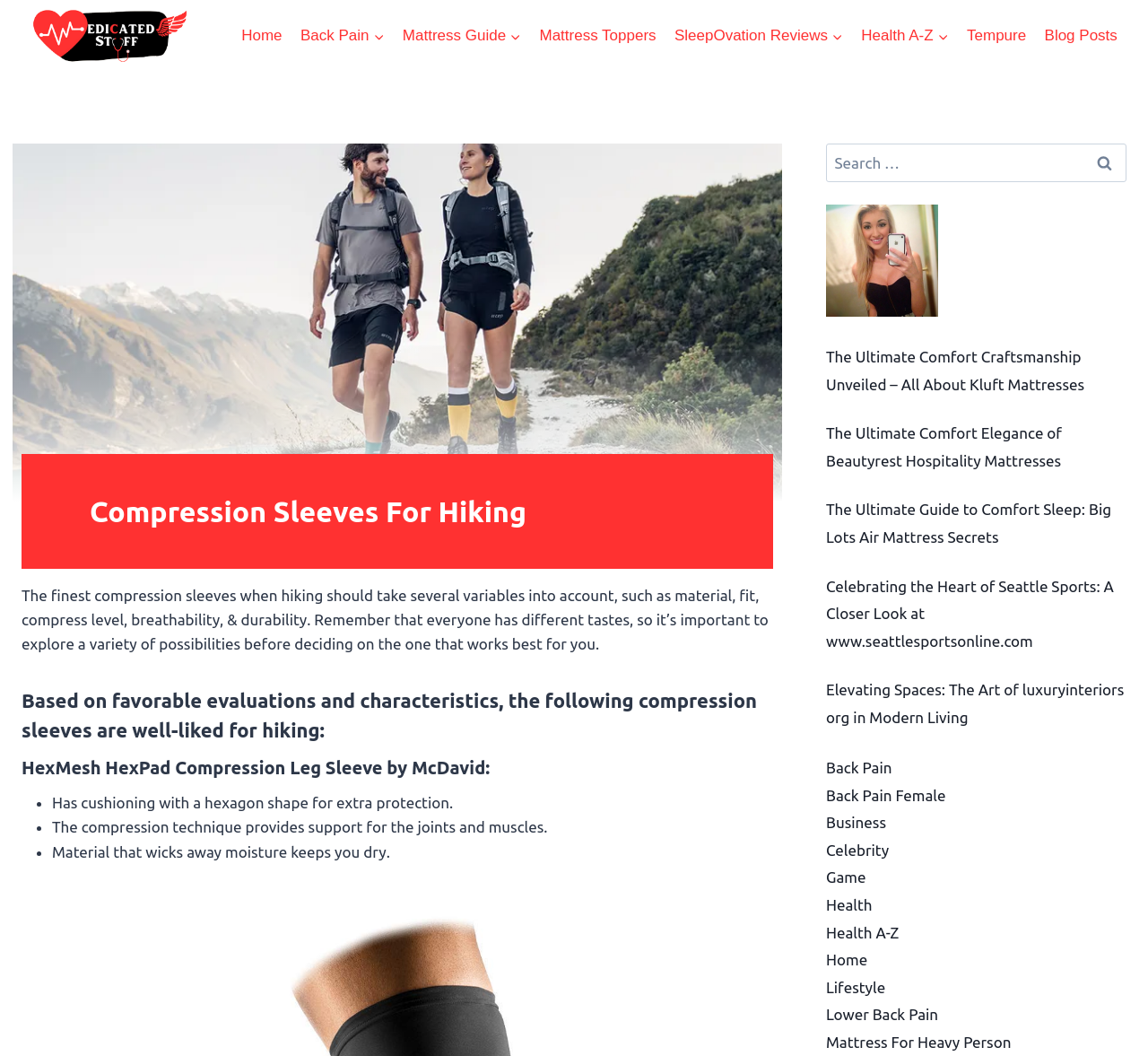Write an extensive caption that covers every aspect of the webpage.

This webpage is about choosing the best compression sleeves for hiking. At the top left corner, there is a link to "Medicated Stuff" accompanied by an image. Below it, there is a primary navigation menu with 10 links, including "Home", "Back Pain", "Mattress Guide", and "Health A-Z", among others. Each link has a corresponding button for child menus.

On the main content area, there is a large image with the title "Best Compression Sleeves For Hiking". Below the title, there is a heading "Compression Sleeves For Hiking" followed by a paragraph of text explaining the importance of considering various factors when choosing compression sleeves for hiking.

The webpage then lists several compression sleeves, starting with the "HexMesh HexPad Compression Leg Sleeve by McDavid", which has three bullet points describing its features, including cushioning, compression technique, and moisture-wicking material.

To the right of the main content area, there is a search bar with a button and a label "Search for:". Above the search bar, there is an image of "Medicated Stuff Avatar". Below the search bar, there are 10 links to various articles, including "The Ultimate Comfort Craftsmanship Unveiled – All About Kluft Mattresses" and "Elevating Spaces: The Art of luxuryinteriors org in Modern Living". These links are arranged in a vertical column, with the most recent ones at the top.